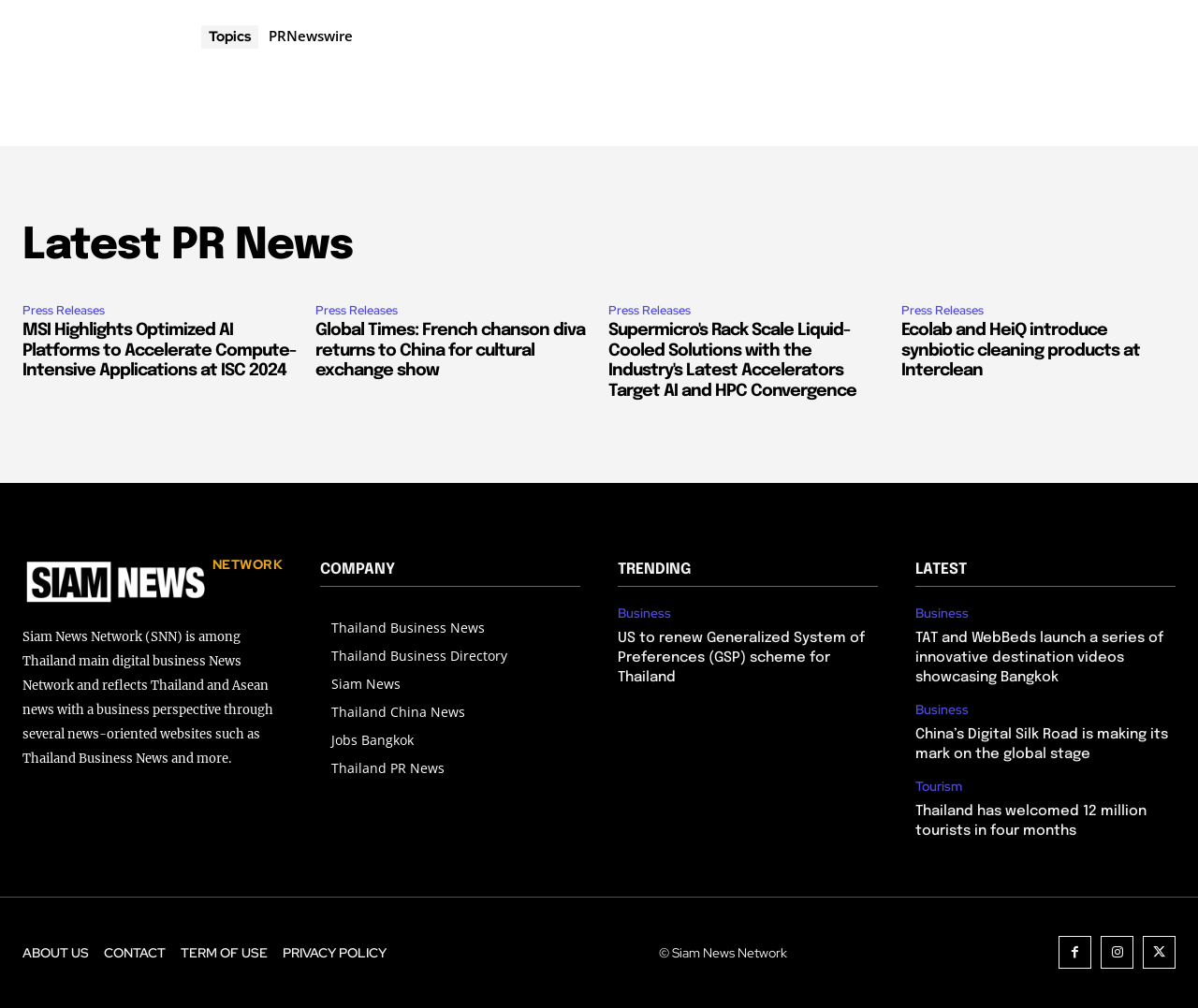Identify the bounding box for the element characterized by the following description: "Privacy Policy".

[0.236, 0.931, 0.323, 0.959]